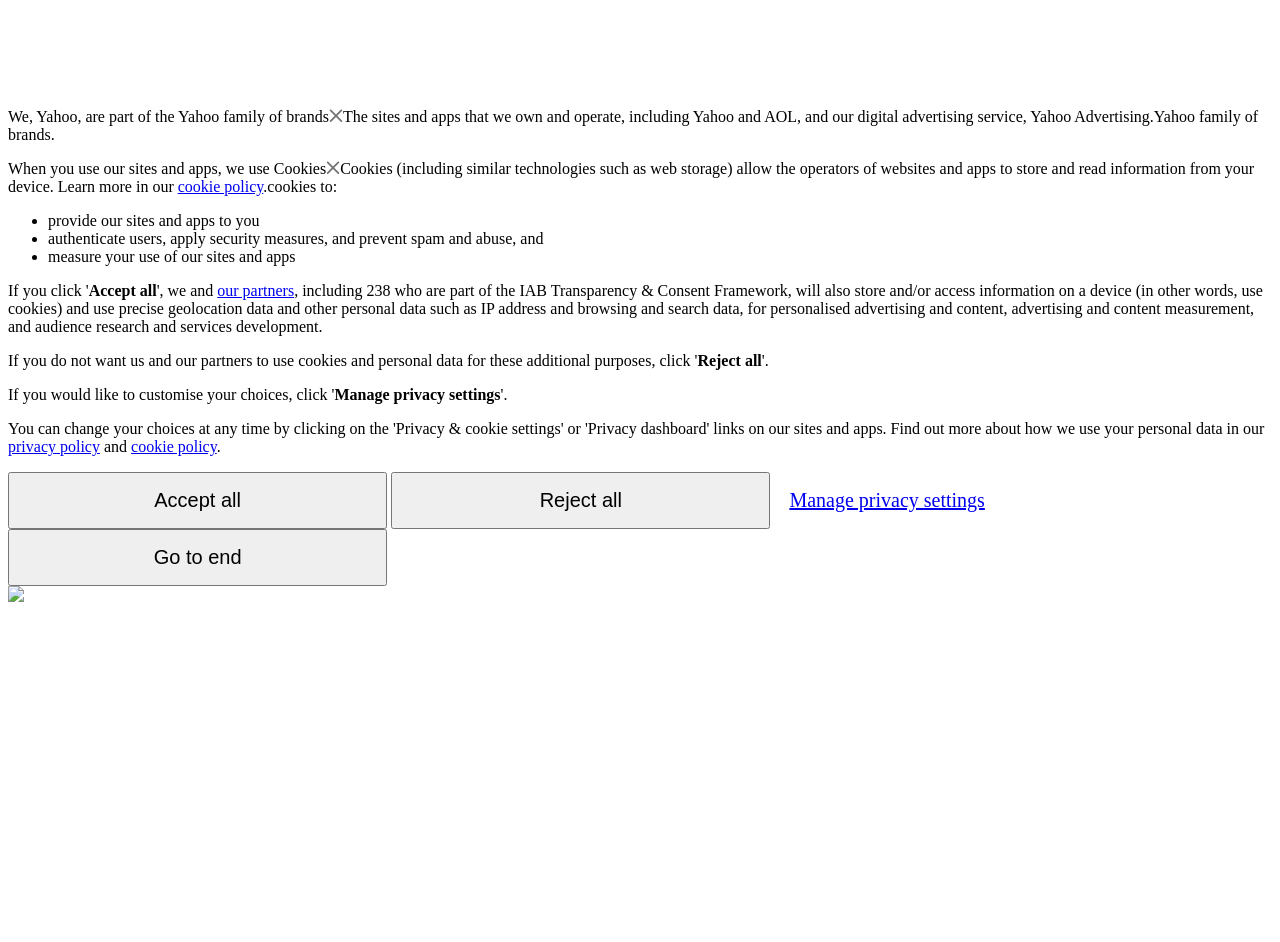What do cookies allow operators to do?
Using the picture, provide a one-word or short phrase answer.

Store and read information